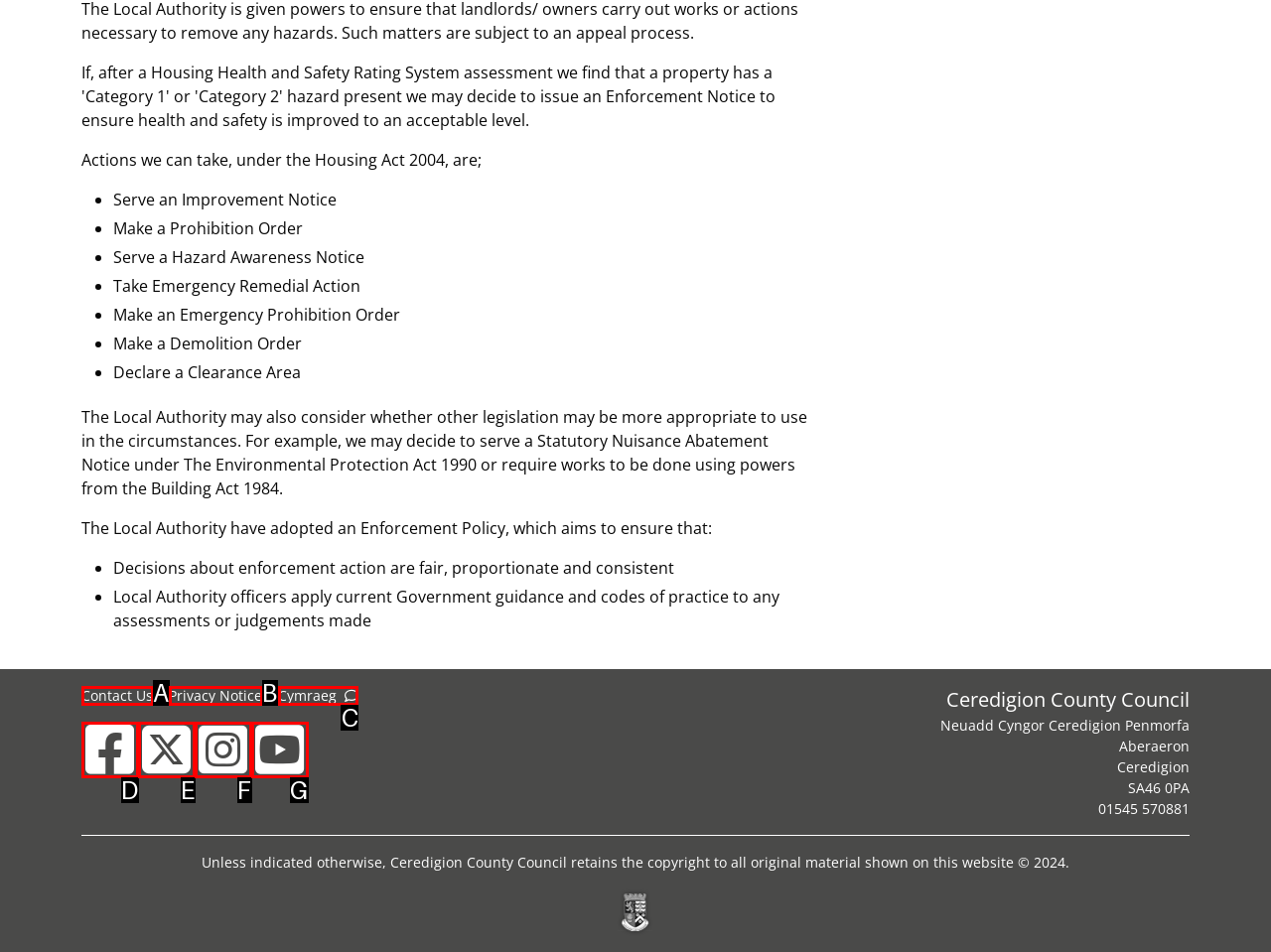Identify the HTML element that best matches the description: x. Provide your answer by selecting the corresponding letter from the given options.

E